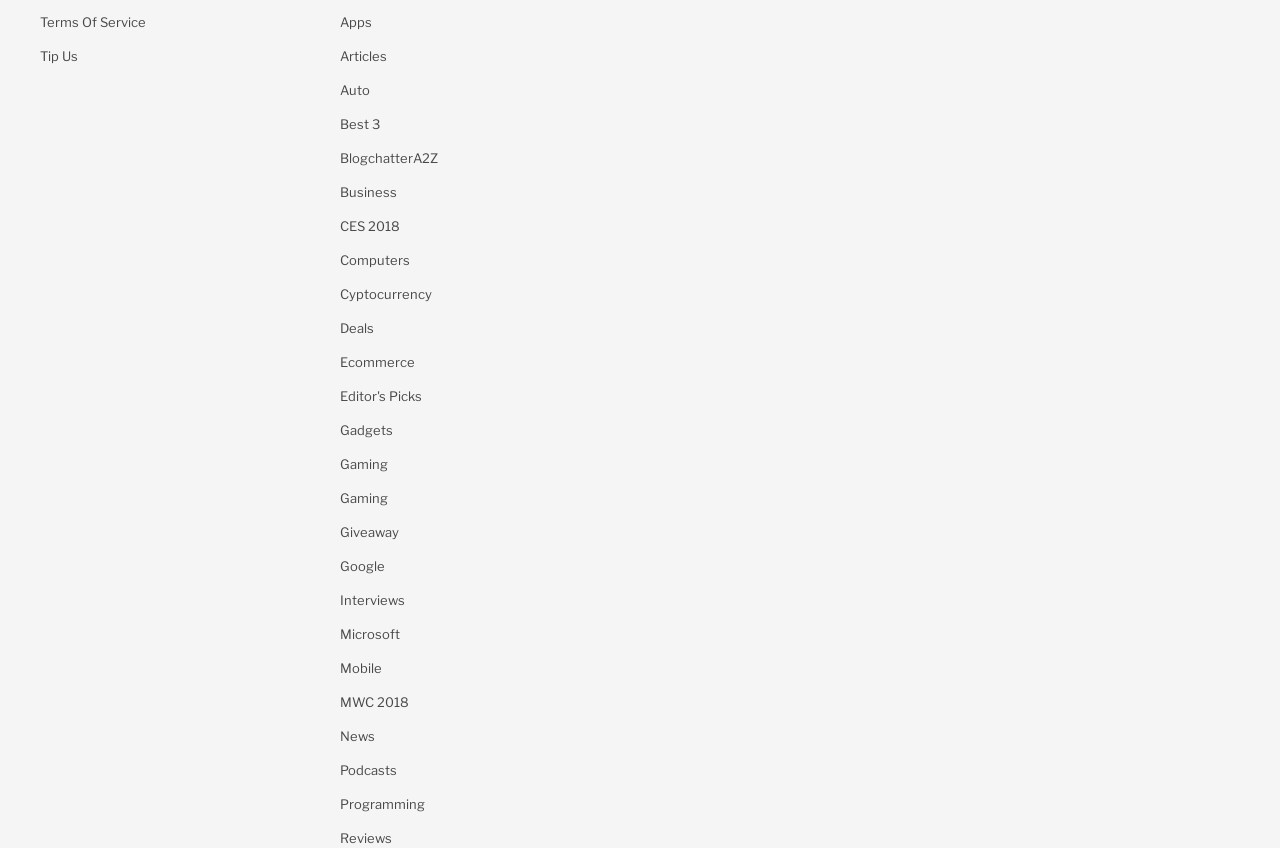How many links are related to gaming?
Look at the image and answer the question with a single word or phrase.

2